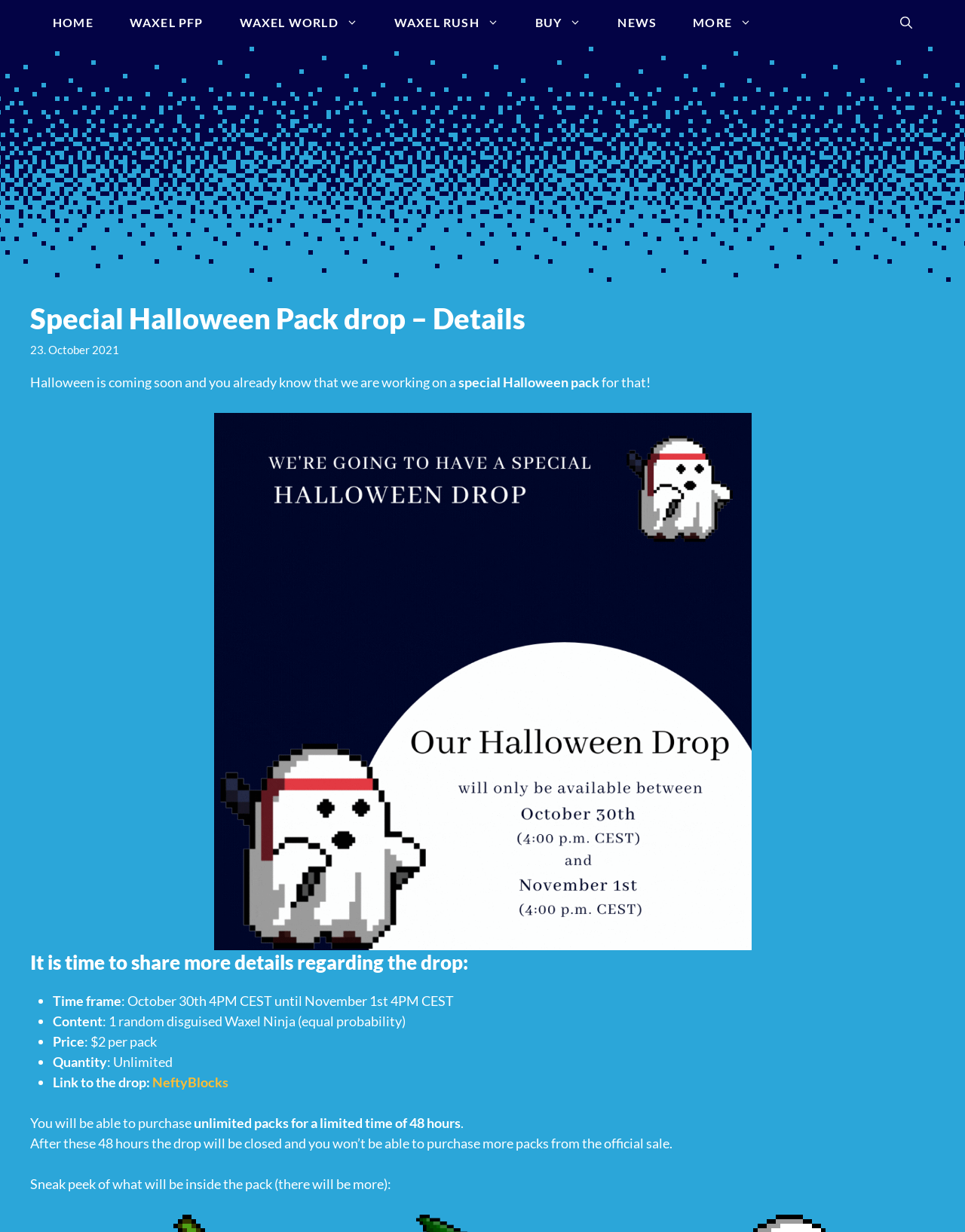What is the price of each pack?
Using the information from the image, give a concise answer in one word or a short phrase.

$2